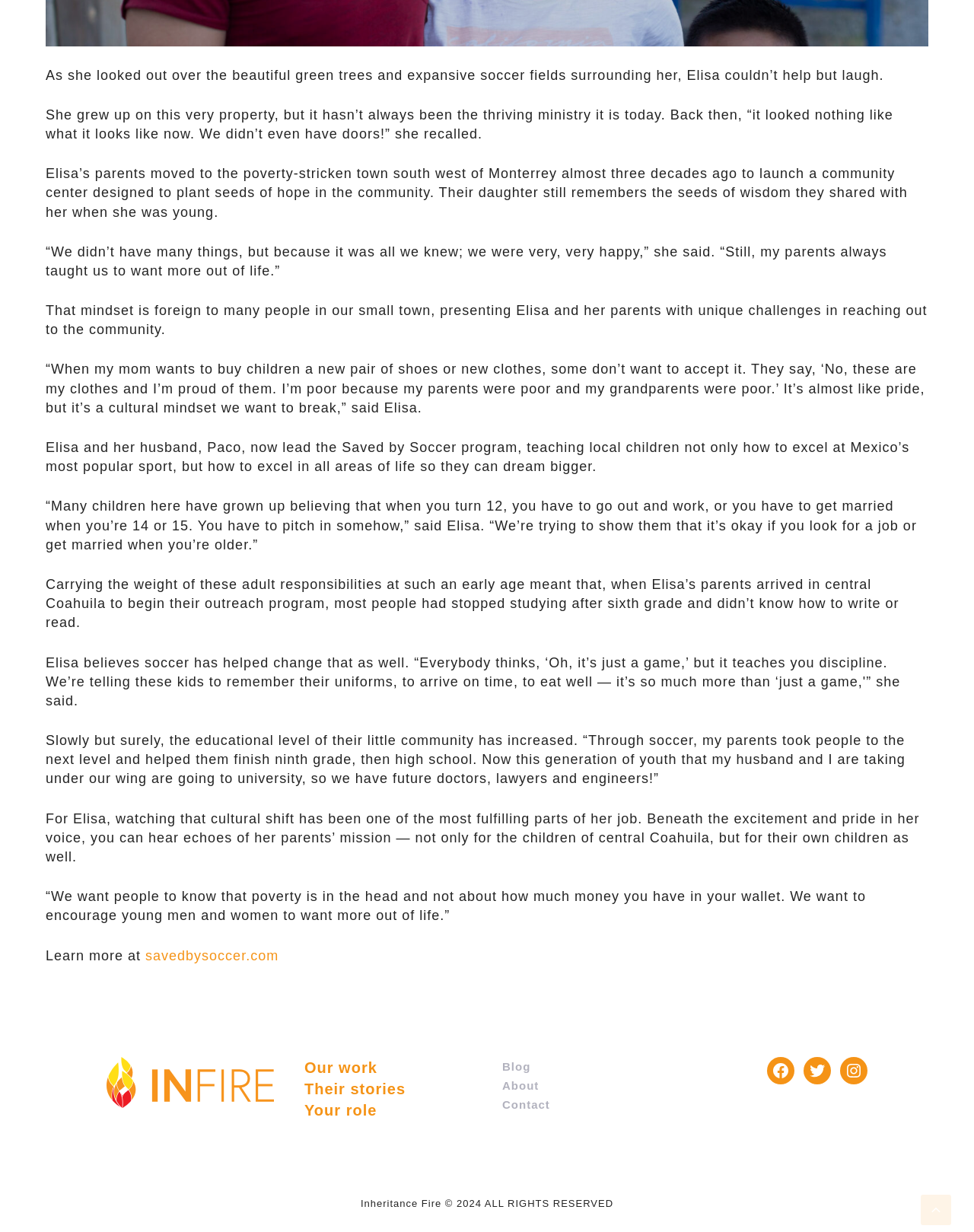Locate the UI element described by Facebook in the provided webpage screenshot. Return the bounding box coordinates in the format (top-left x, top-left y, bottom-right x, bottom-right y), ensuring all values are between 0 and 1.

[0.788, 0.858, 0.816, 0.88]